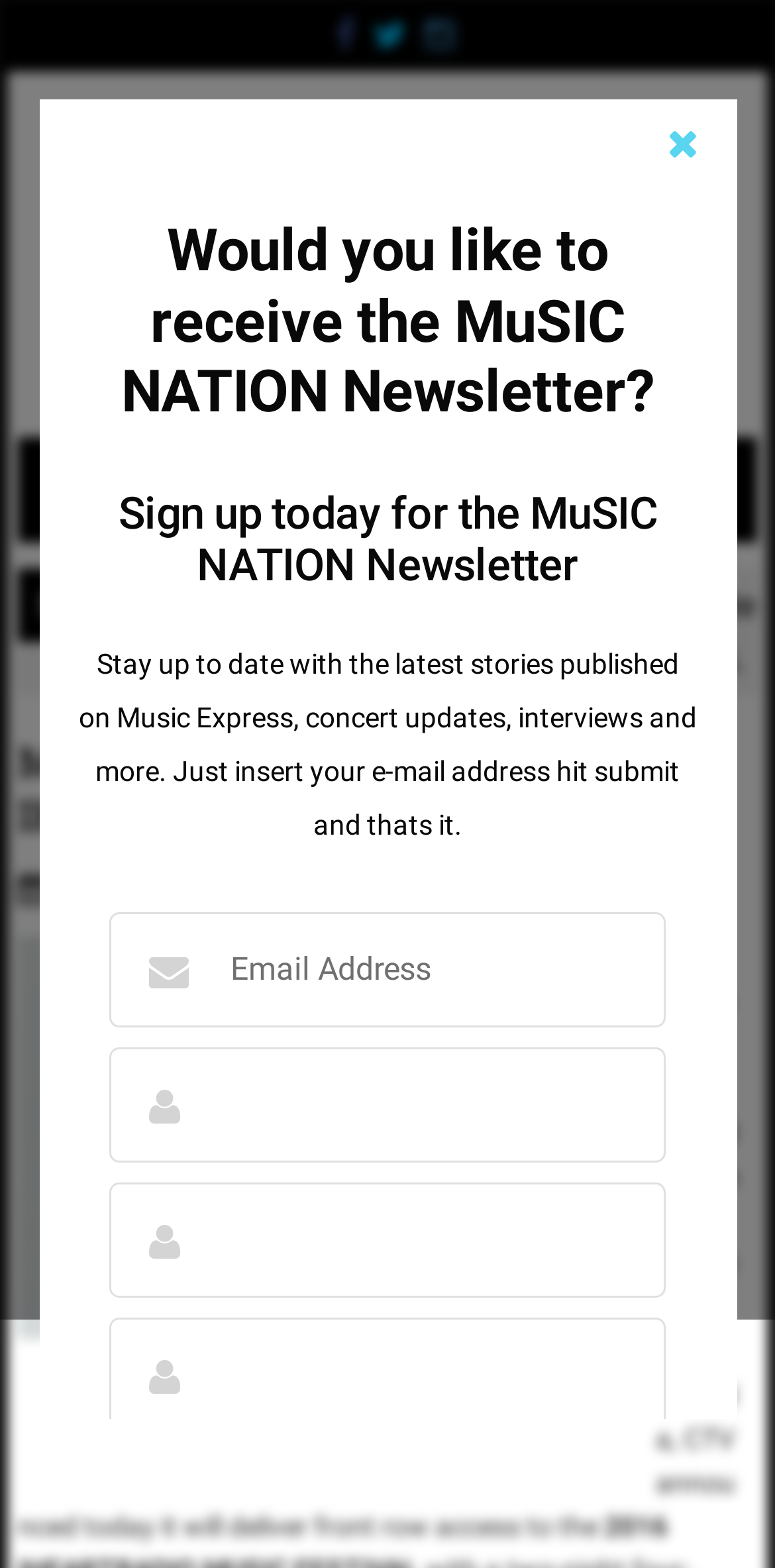What is the event that CTV is providing front-row access to?
Please utilize the information in the image to give a detailed response to the question.

According to the text content of the webpage, CTV is providing front-row access to the 2016 IHEARTRADIO MUSIC FESTIVAL. This is mentioned in the introductory paragraph of the webpage.